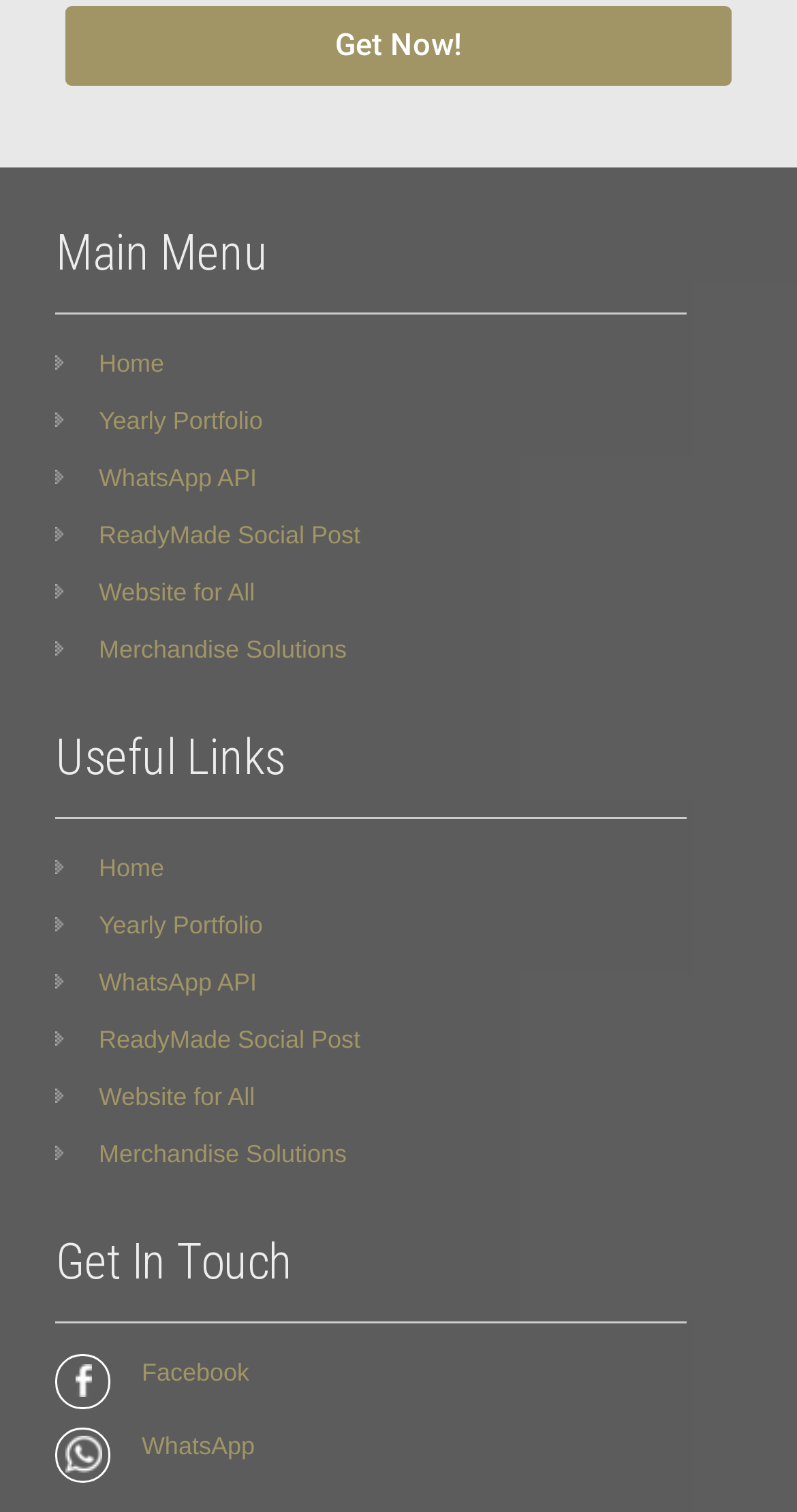Locate the bounding box coordinates of the segment that needs to be clicked to meet this instruction: "Check WhatsApp API".

[0.07, 0.306, 0.322, 0.325]